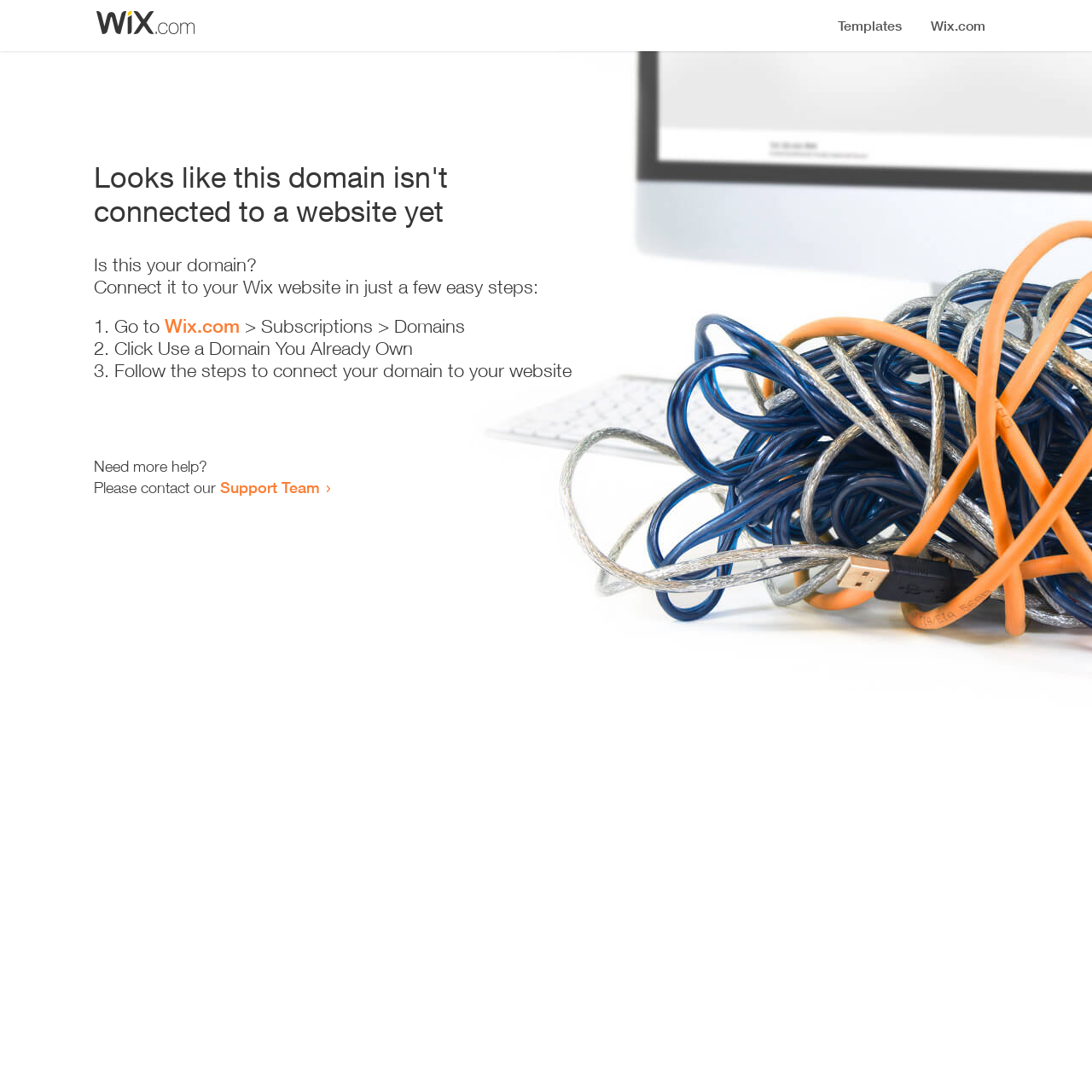Provide the bounding box coordinates of the HTML element this sentence describes: "Support Team".

[0.202, 0.438, 0.293, 0.455]